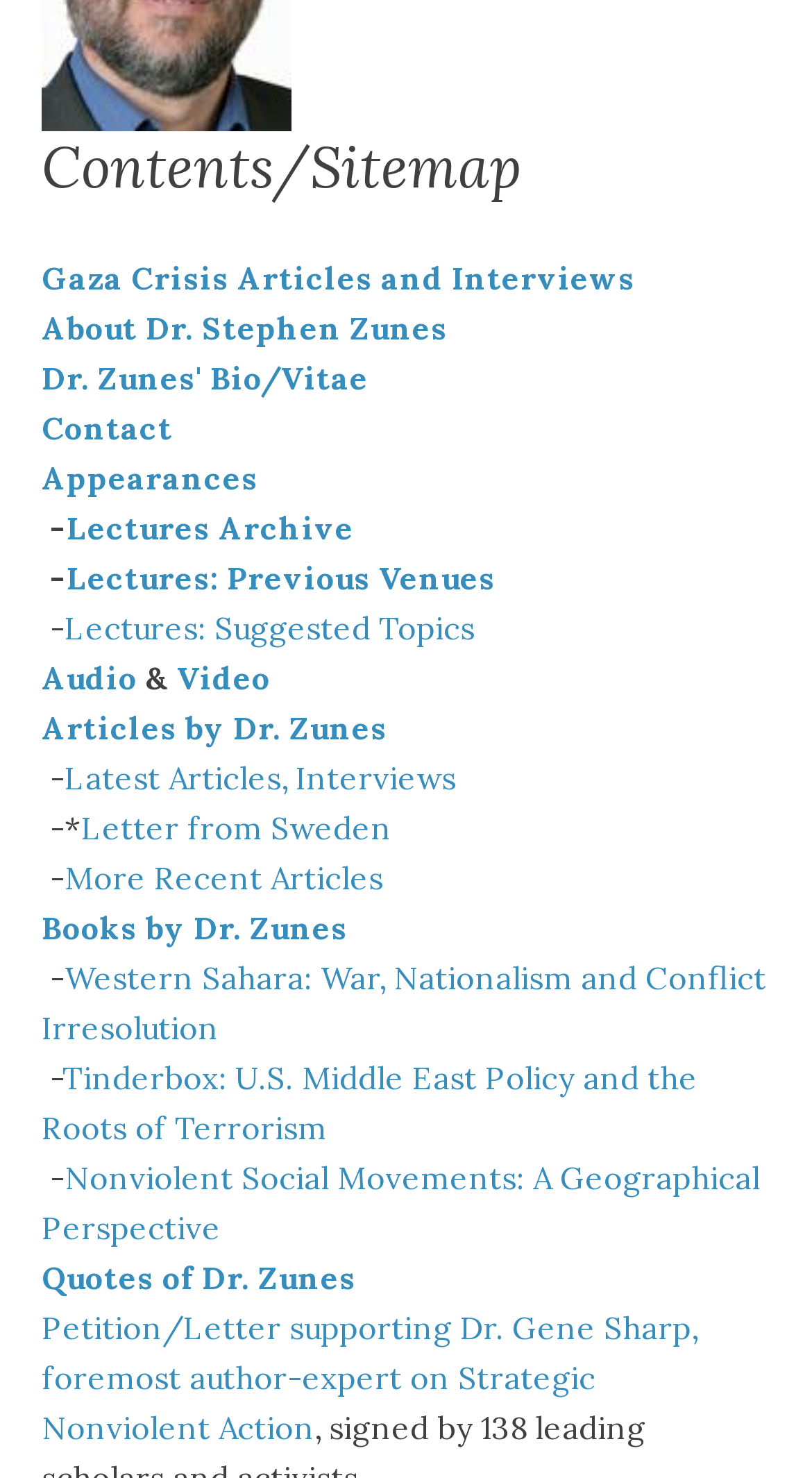What is the purpose of the 'Contact' link?
Offer a detailed and full explanation in response to the question.

The 'Contact' link is likely intended to allow users to get in touch with Dr. Stephen Zunes, possibly to inquire about his work, schedule a lecture, or request more information.